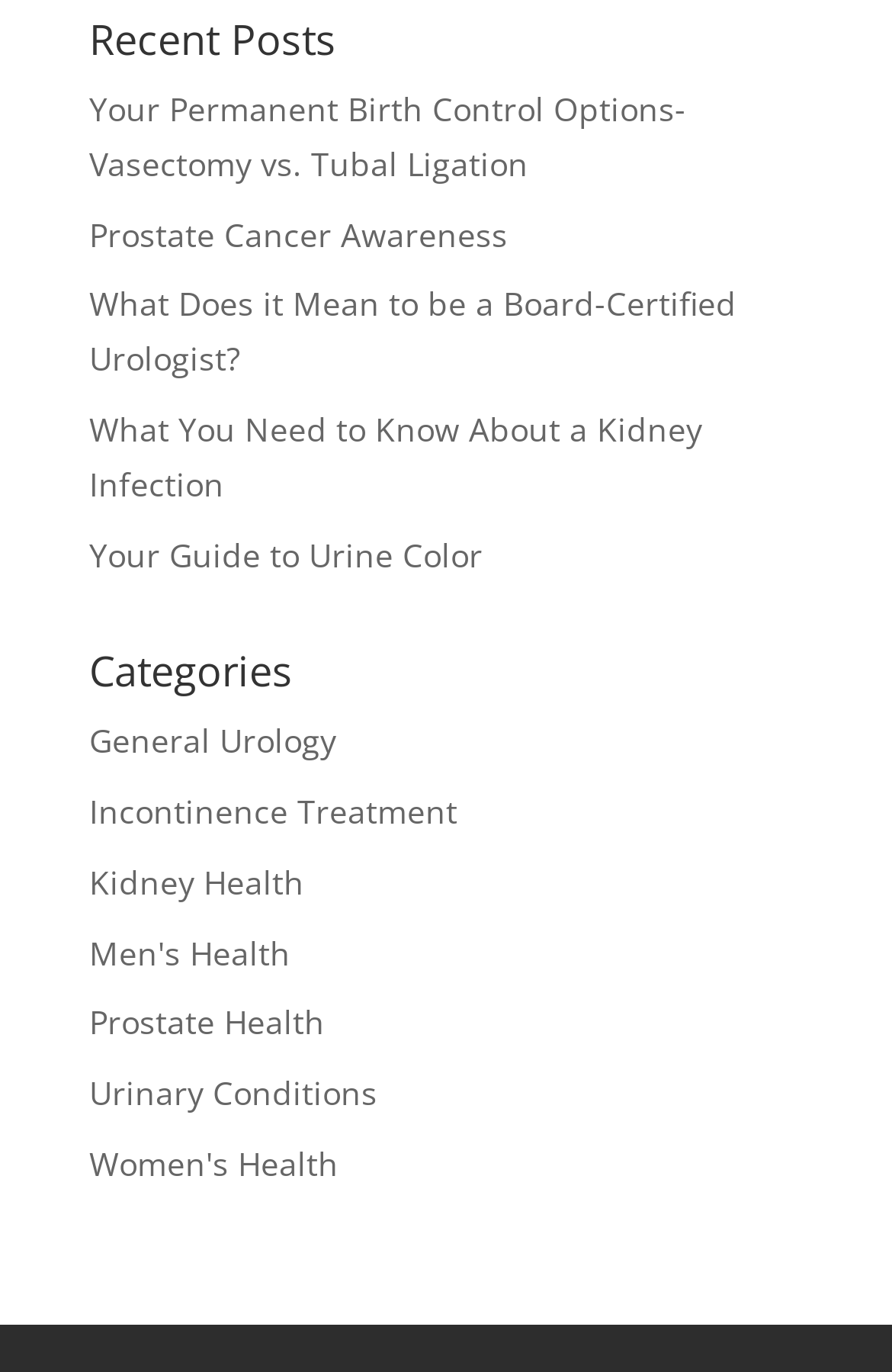Given the element description: "Prostate Cancer Awareness", predict the bounding box coordinates of the UI element it refers to, using four float numbers between 0 and 1, i.e., [left, top, right, bottom].

[0.1, 0.154, 0.569, 0.186]